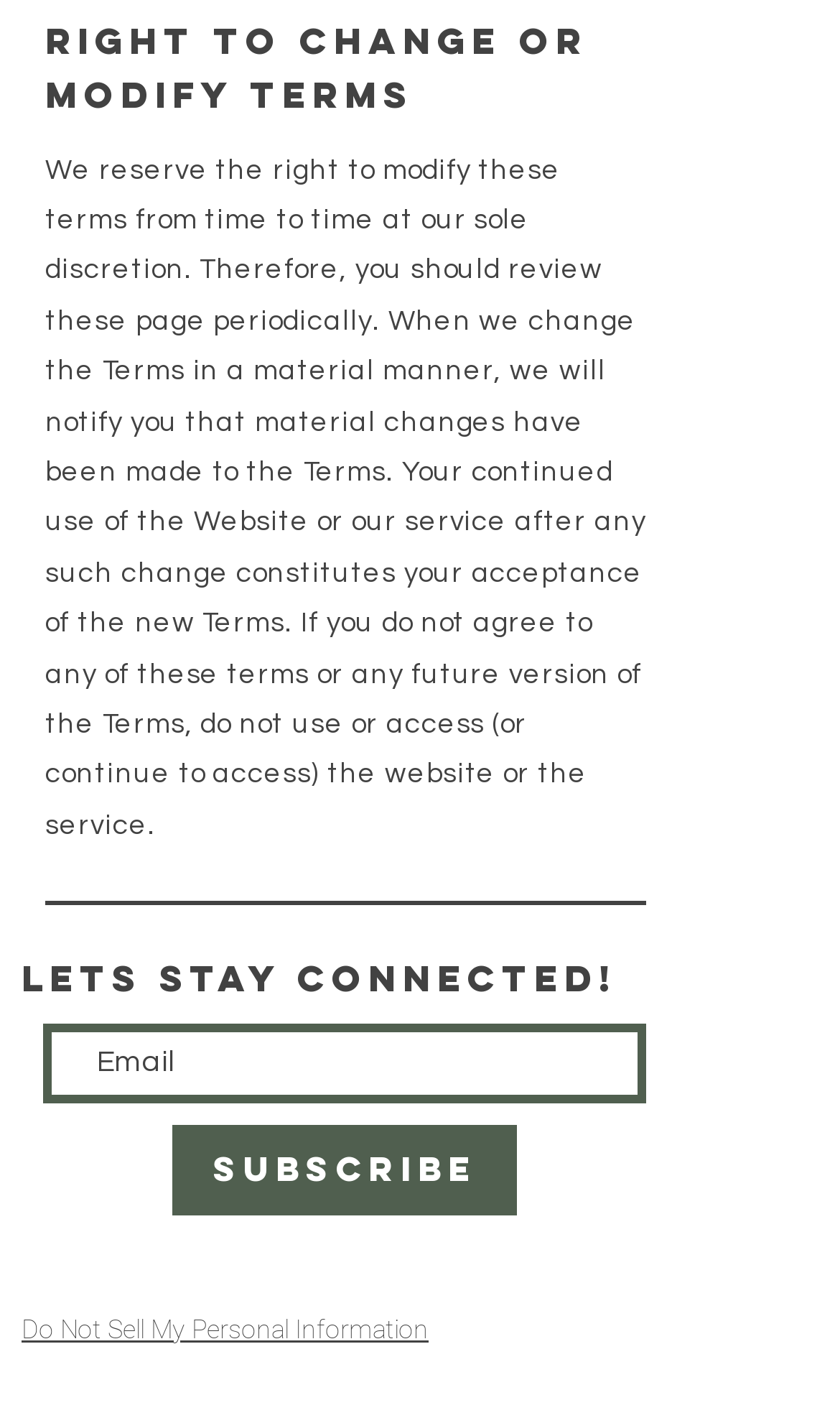Determine the bounding box coordinates for the UI element matching this description: "aria-label="Email" name="email" placeholder="Email"".

[0.051, 0.722, 0.769, 0.778]